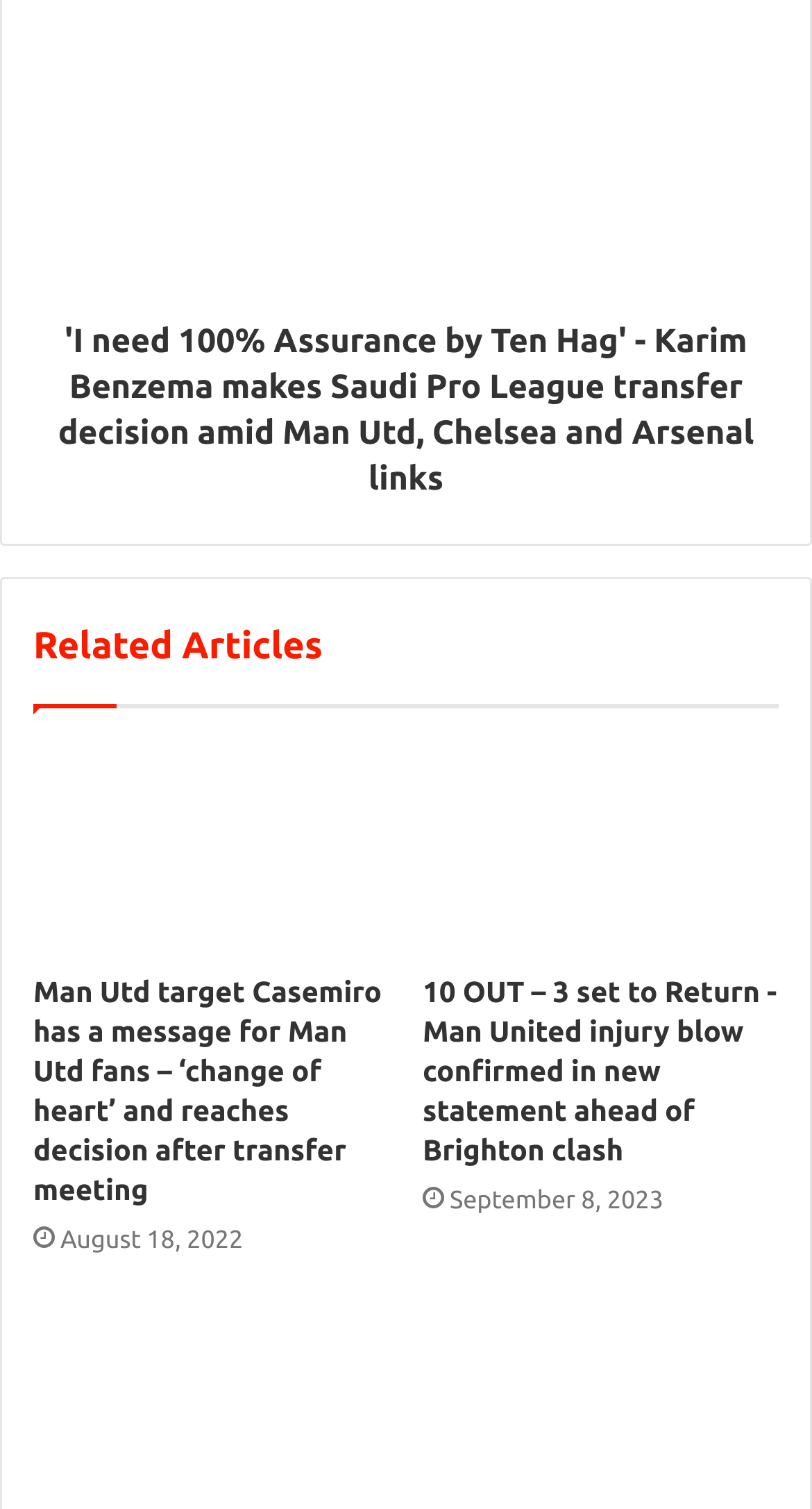Find the bounding box coordinates for the element that must be clicked to complete the instruction: "View Middle school curricula". The coordinates should be four float numbers between 0 and 1, indicated as [left, top, right, bottom].

None